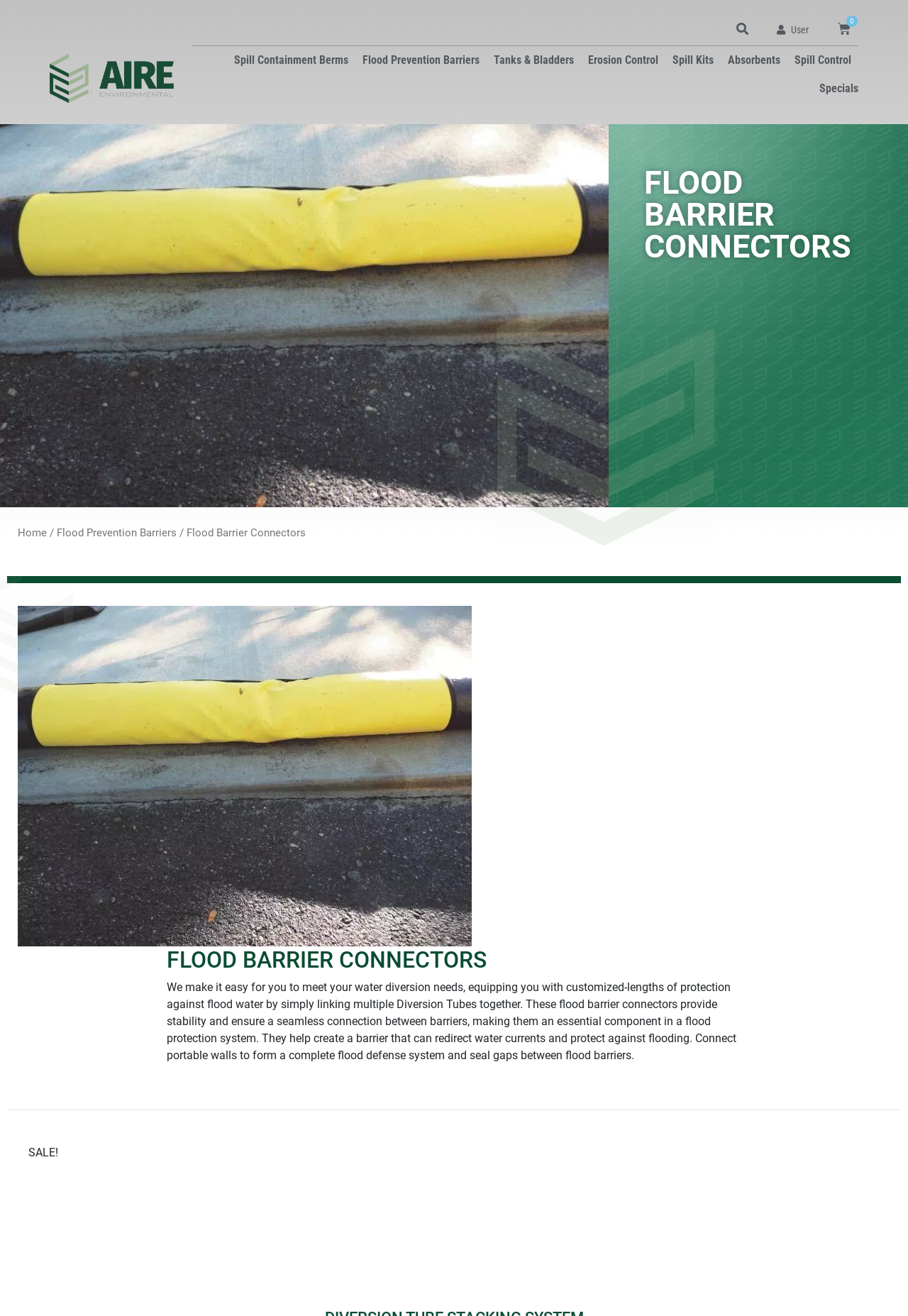What is the company name?
Provide a well-explained and detailed answer to the question.

The company name can be found in the top-left corner of the webpage, where the logo is located. The logo is an image with the text 'AIRE Environmental'.